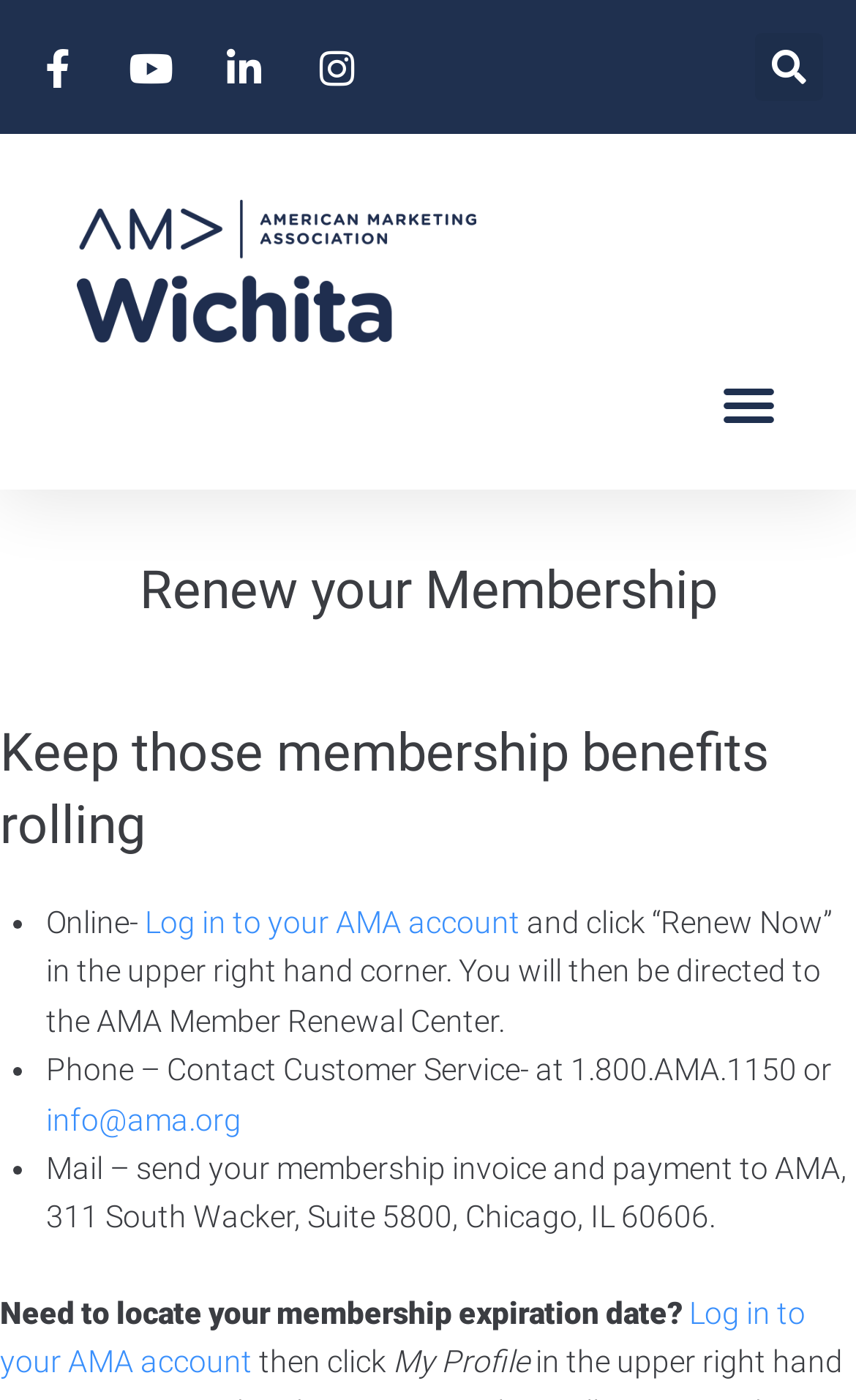What are the three ways to renew AMA membership?
Examine the image closely and answer the question with as much detail as possible.

The webpage lists three ways to renew AMA membership: online by logging in to the AMA account, by phone by contacting Customer Service at 1.800.AMA.1150, and by mail by sending the membership invoice and payment to AMA's address.